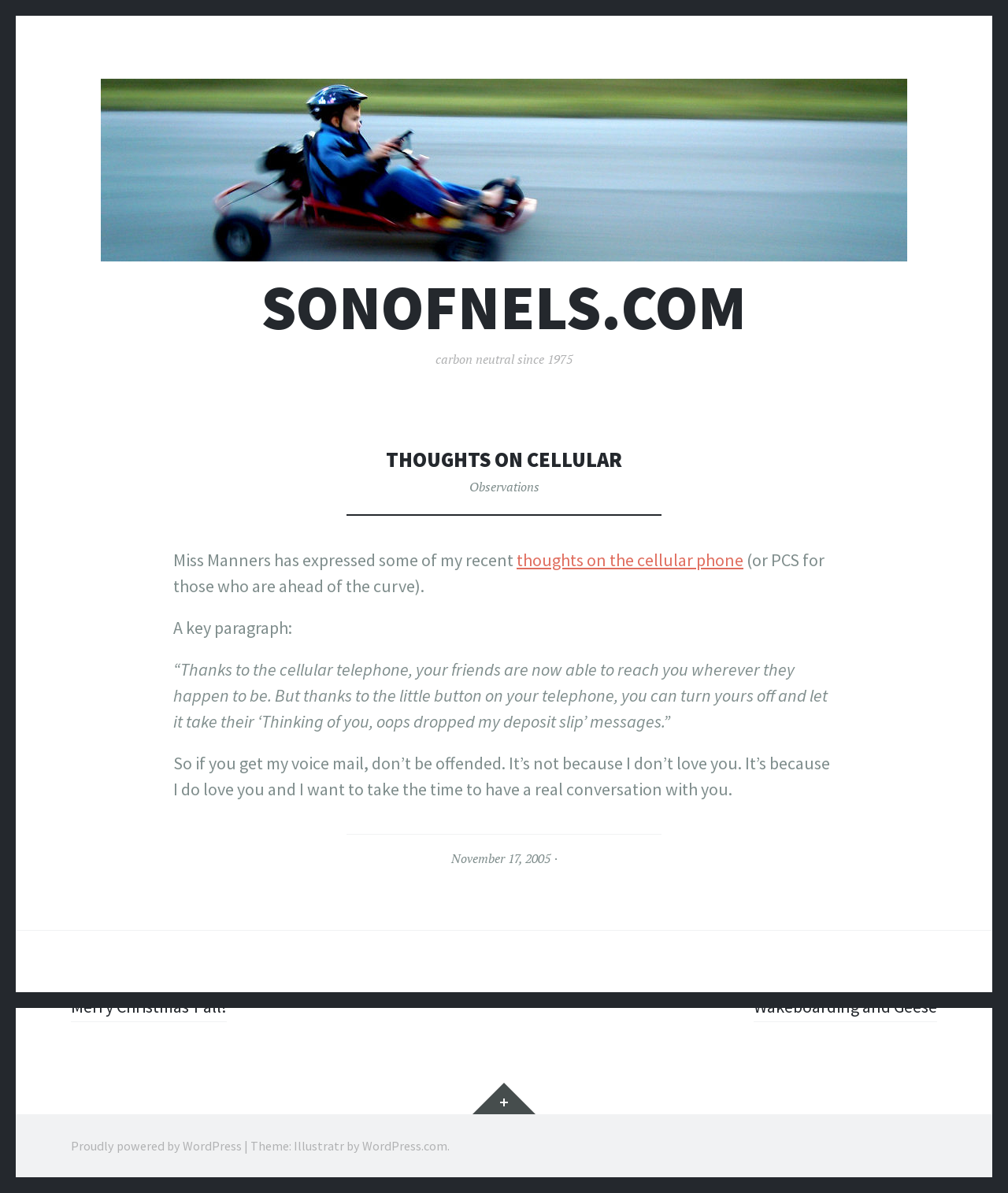Offer an extensive depiction of the webpage and its key elements.

The webpage is a blog post titled "Thoughts on Cellular" on the website sonofnels.com. At the top, there is a link to the website's homepage and a heading that reads "SONOFNELS.COM". Below this, there is a heading that states "carbon neutral since 1975".

The main content of the page is an article that takes up most of the screen. It has a header with the title "THOUGHTS ON CELLULAR" and a link to "Observations" next to it. The article starts with a paragraph that mentions Miss Manners and her thoughts on cellular phones. There is also a link to "thoughts on the cellular phone" within the paragraph.

The article continues with a quote from Miss Manners, followed by a paragraph explaining the author's preference for having real conversations with loved ones. At the bottom of the article, there is a footer section with a link to the post's date, "November 17, 2005".

Below the article, there is a section for post navigation, with links to previous posts, "Merry Christmas Y’all!" and "Wakeboarding and Geese". On the bottom left of the page, there is a complementary section with a link to "Widgets". Finally, at the very bottom of the page, there is a content information section with a link to "Proudly powered by WordPress" and a credit to the theme "Illustratr by WordPress.com".